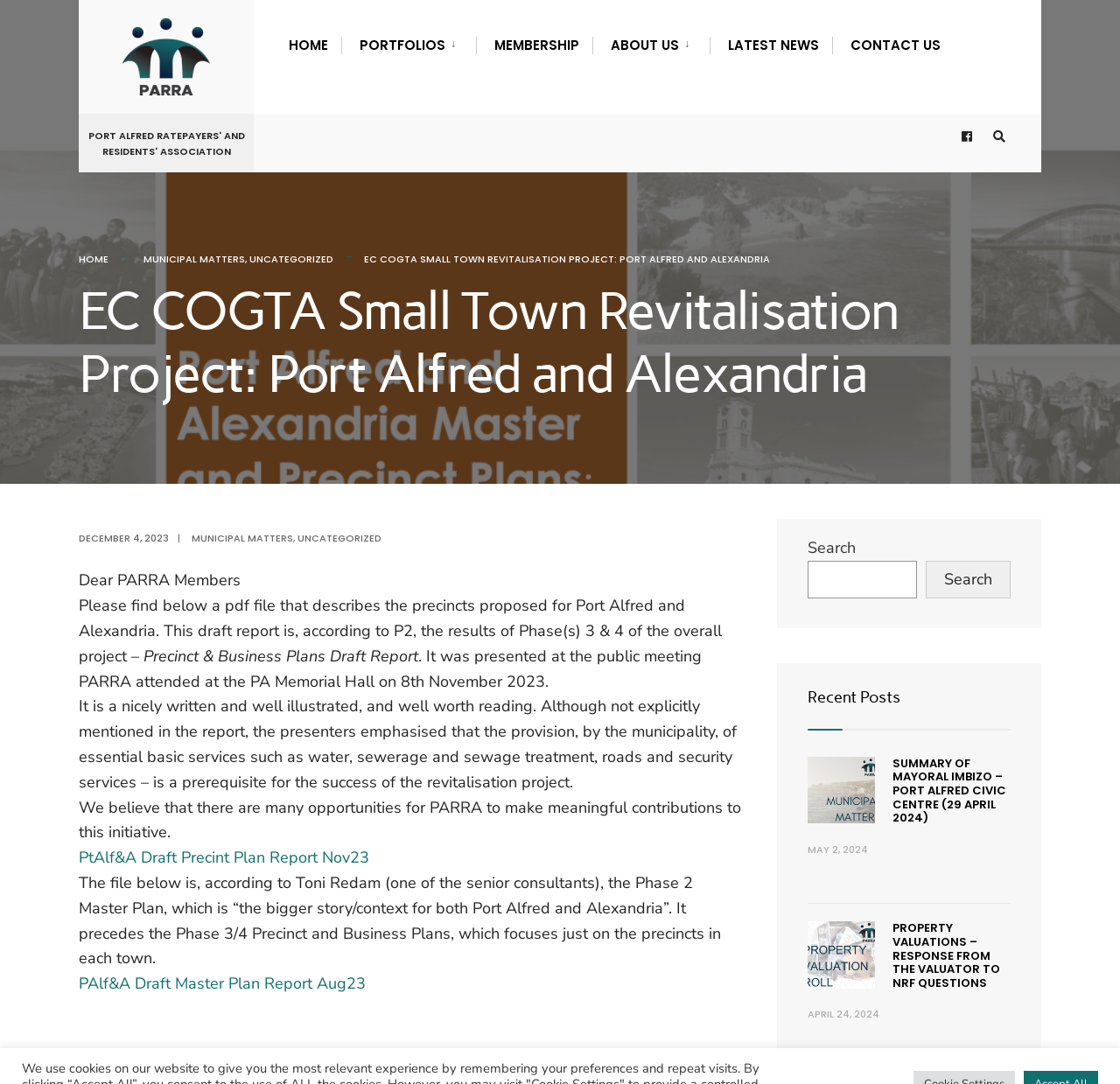Please answer the following question using a single word or phrase: 
What is the date of the public meeting mentioned on the webpage?

8th November 2023